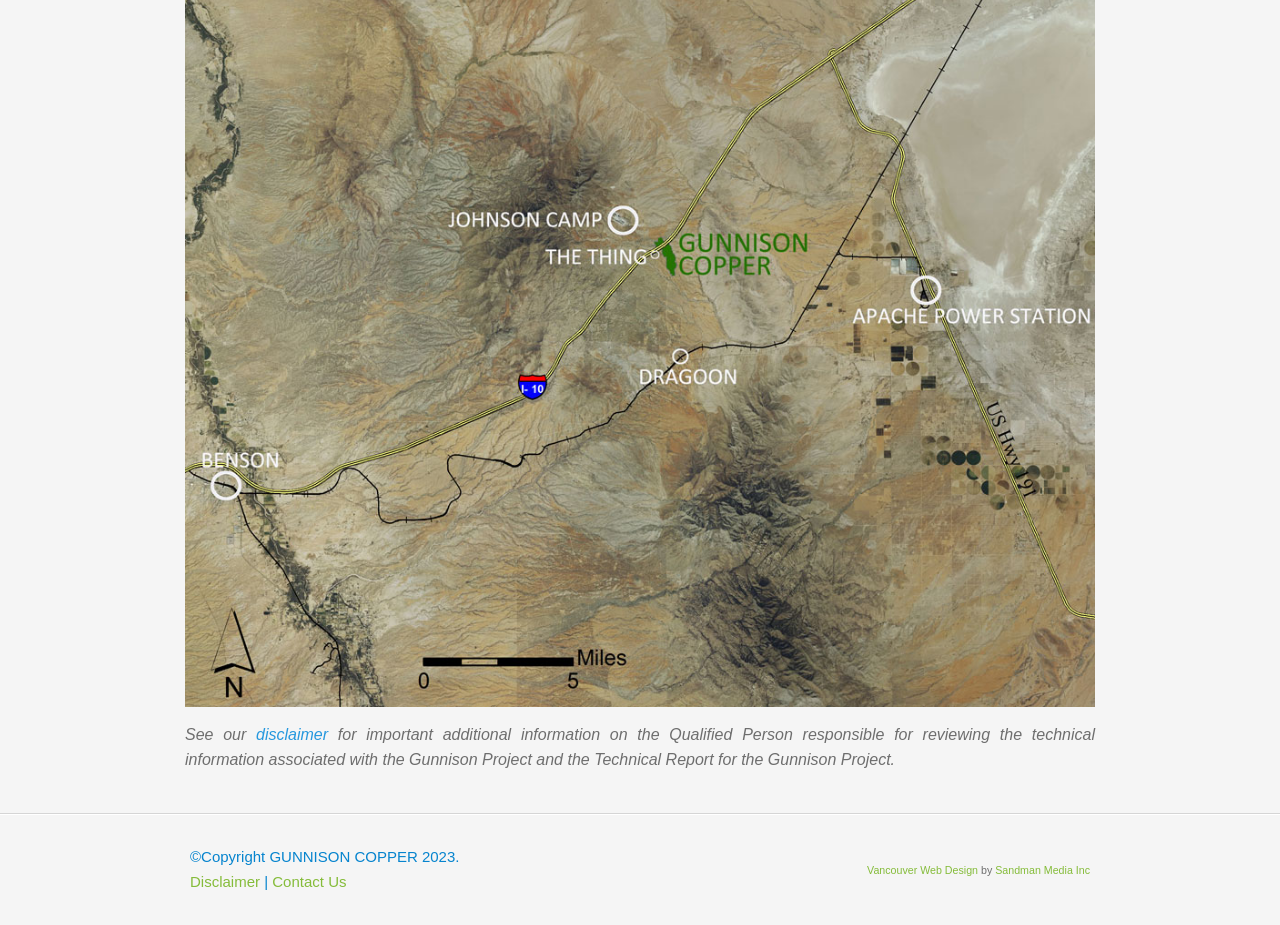Determine the bounding box coordinates of the UI element described below. Use the format (top-left x, top-left y, bottom-right x, bottom-right y) with floating point numbers between 0 and 1: Vancouver Web Design

[0.677, 0.934, 0.764, 0.947]